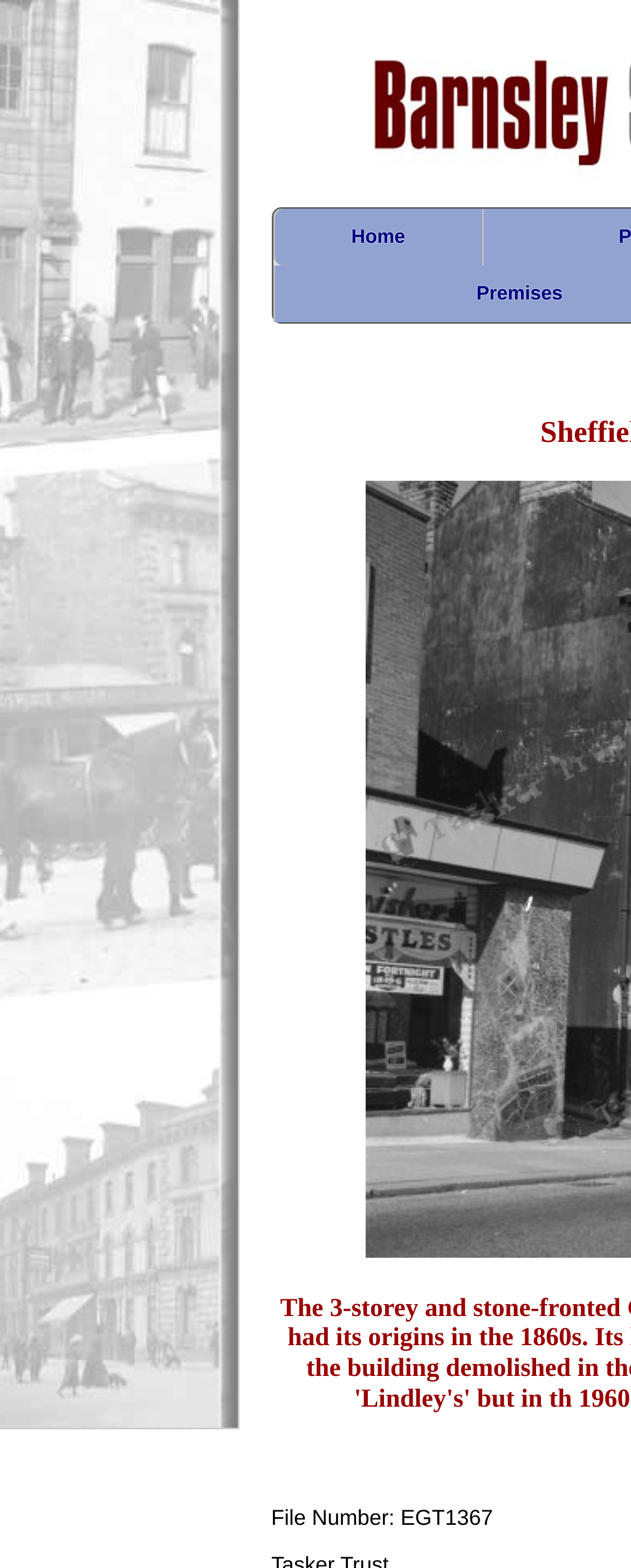Bounding box coordinates should be in the format (top-left x, top-left y, bottom-right x, bottom-right y) and all values should be floating point numbers between 0 and 1. Determine the bounding box coordinate for the UI element described as: Home

[0.432, 0.133, 0.764, 0.169]